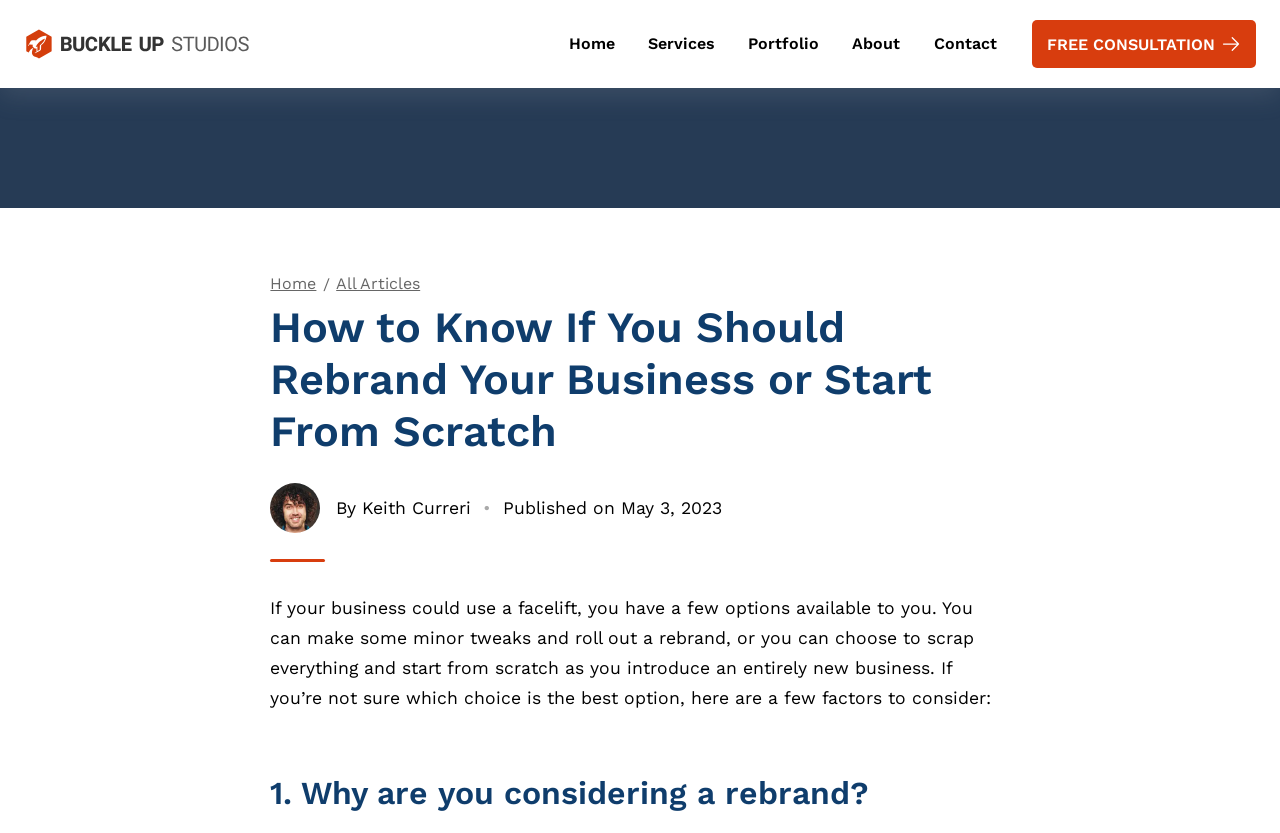What is the author of this article?
Can you give a detailed and elaborate answer to the question?

I found the author's name by looking at the image caption 'Post by Keith Curreri' and the text 'By Keith Curreri' below it, which indicates that Keith Curreri is the author of the article.